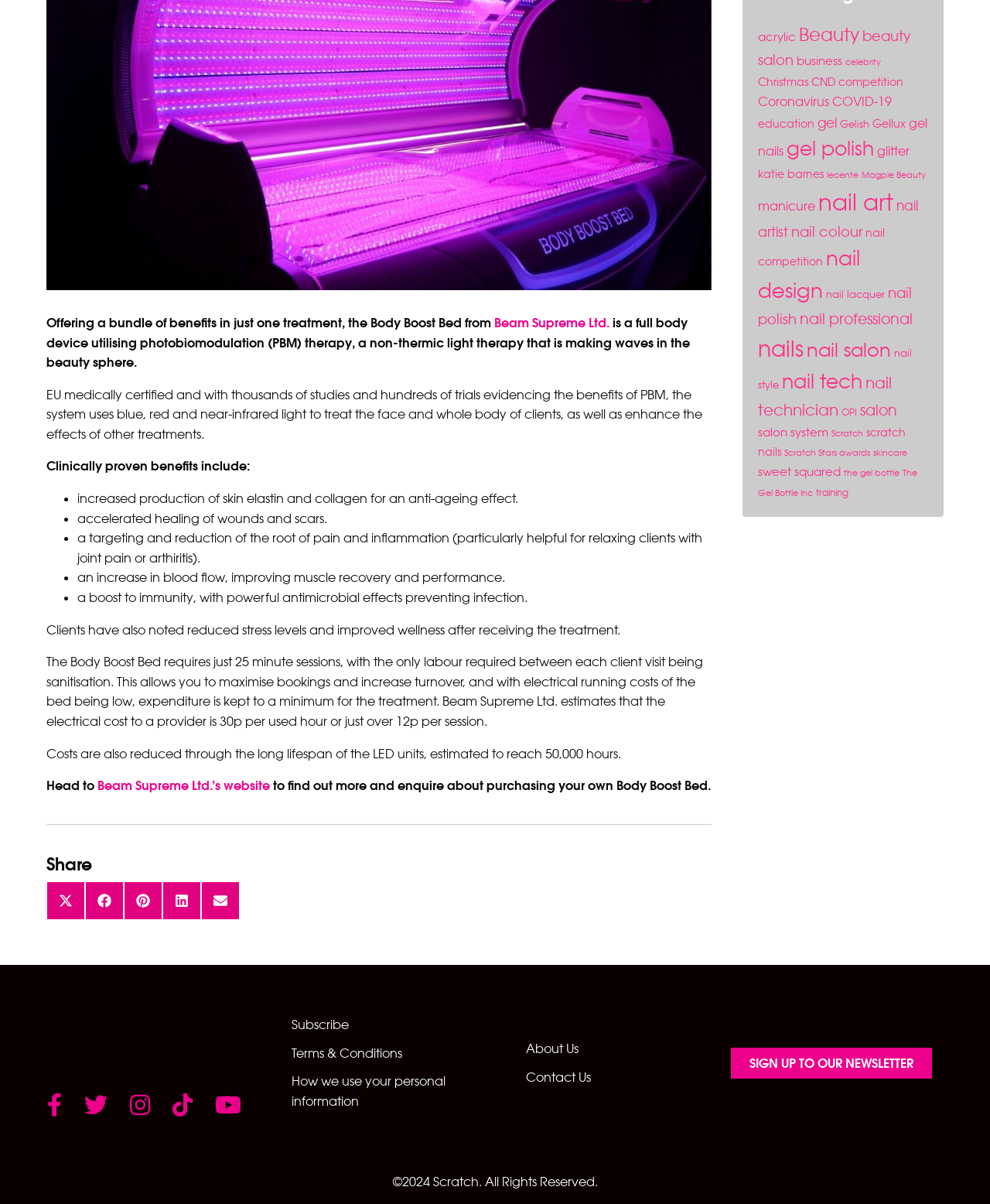Identify and provide the bounding box coordinates of the UI element described: "Sign up to our newsletter". The coordinates should be formatted as [left, top, right, bottom], with each number being a float between 0 and 1.

[0.738, 0.87, 0.941, 0.896]